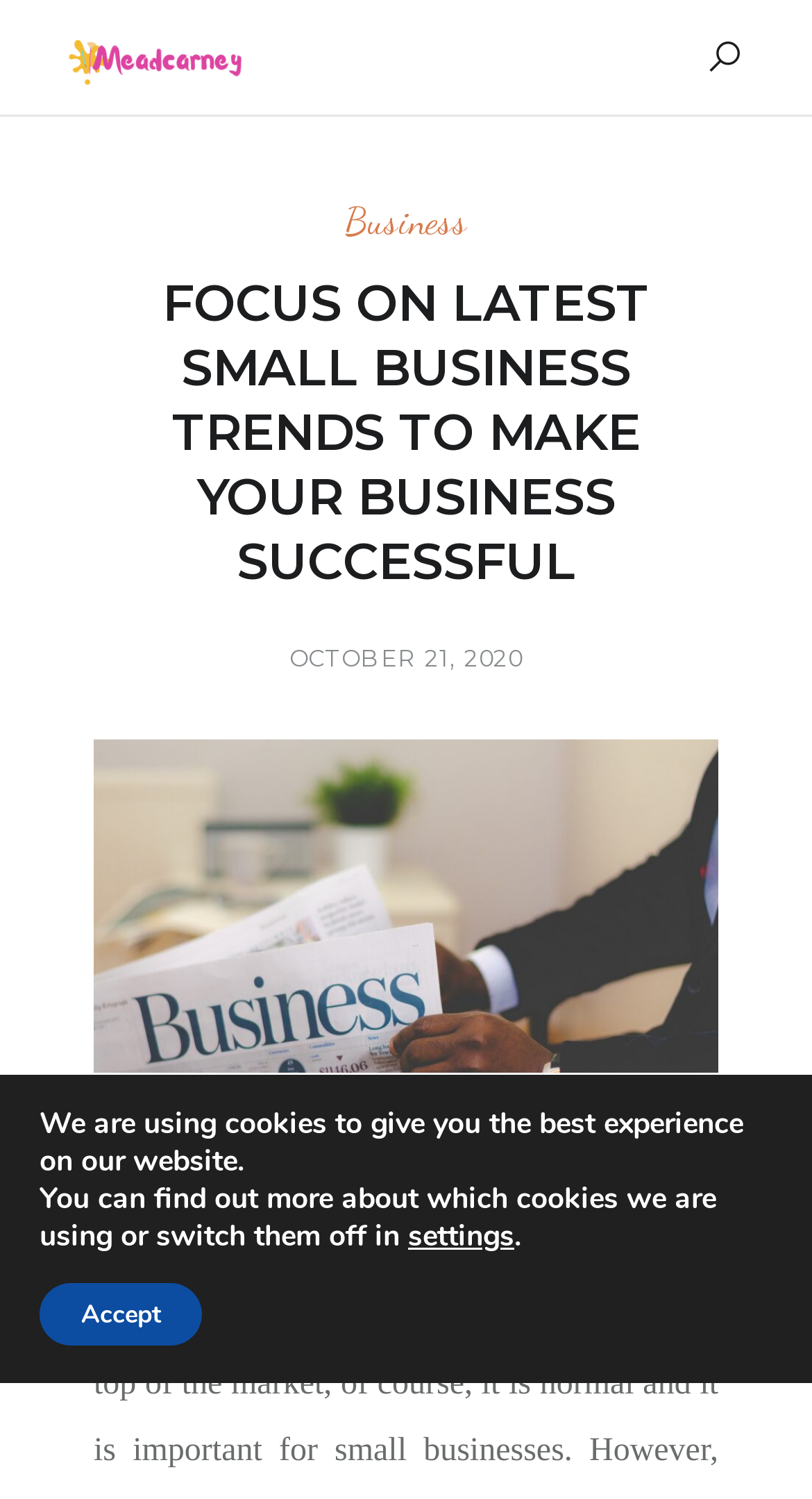Give a one-word or one-phrase response to the question: 
When was the article published?

OCTOBER 21, 2020